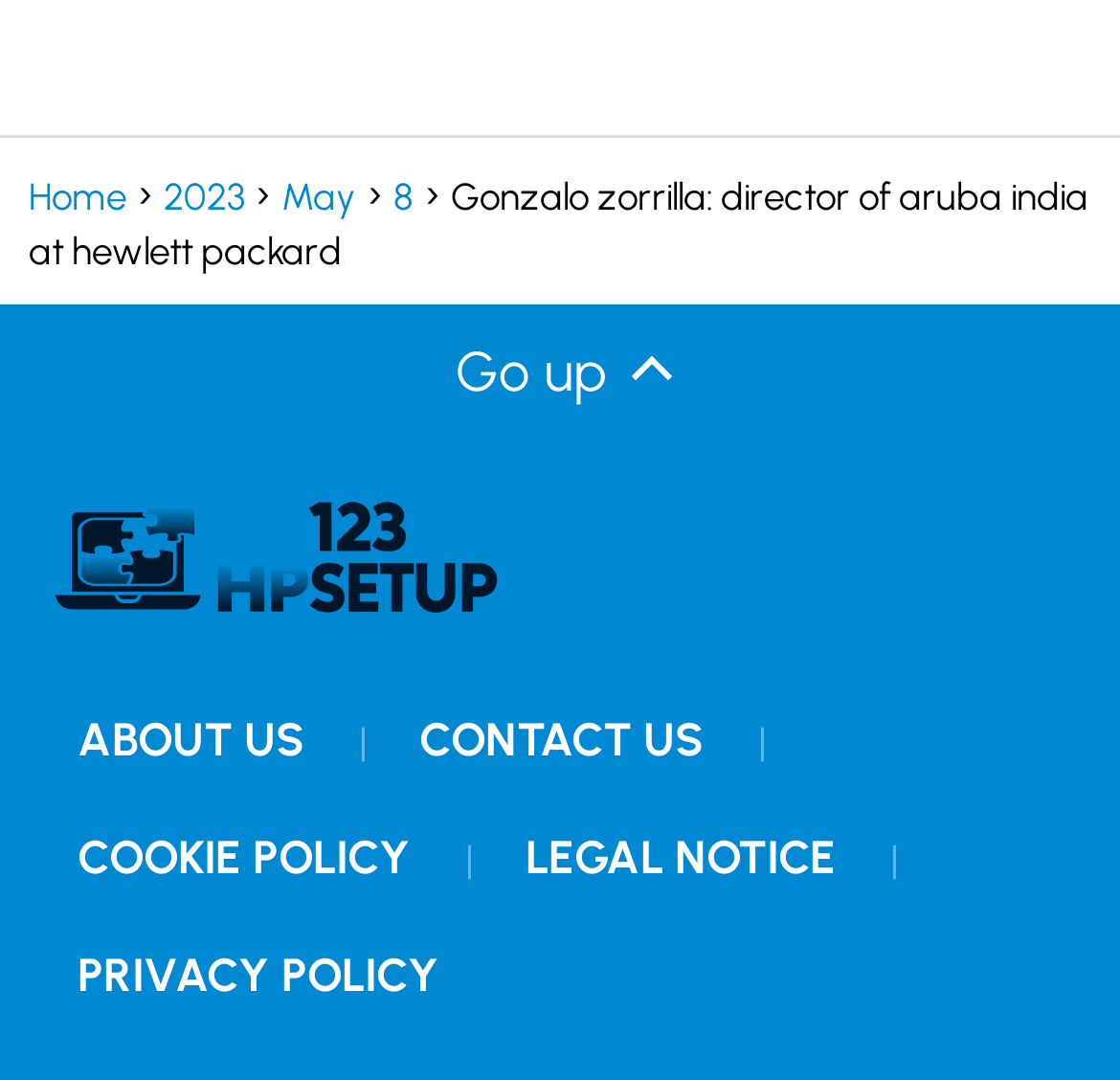What is the purpose of the 'Go up' button? Observe the screenshot and provide a one-word or short phrase answer.

To navigate up